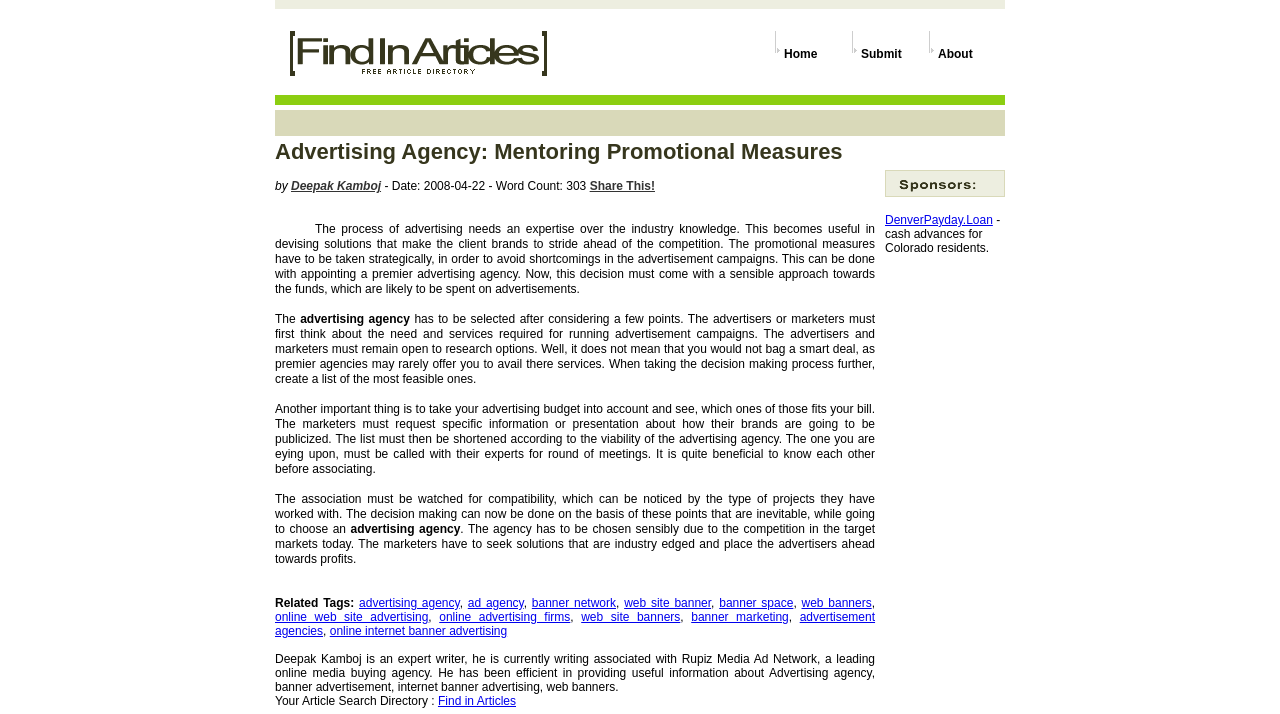Identify the bounding box coordinates of the clickable region required to complete the instruction: "Read more about 'advertising agency'". The coordinates should be given as four float numbers within the range of 0 and 1, i.e., [left, top, right, bottom].

[0.28, 0.835, 0.359, 0.854]